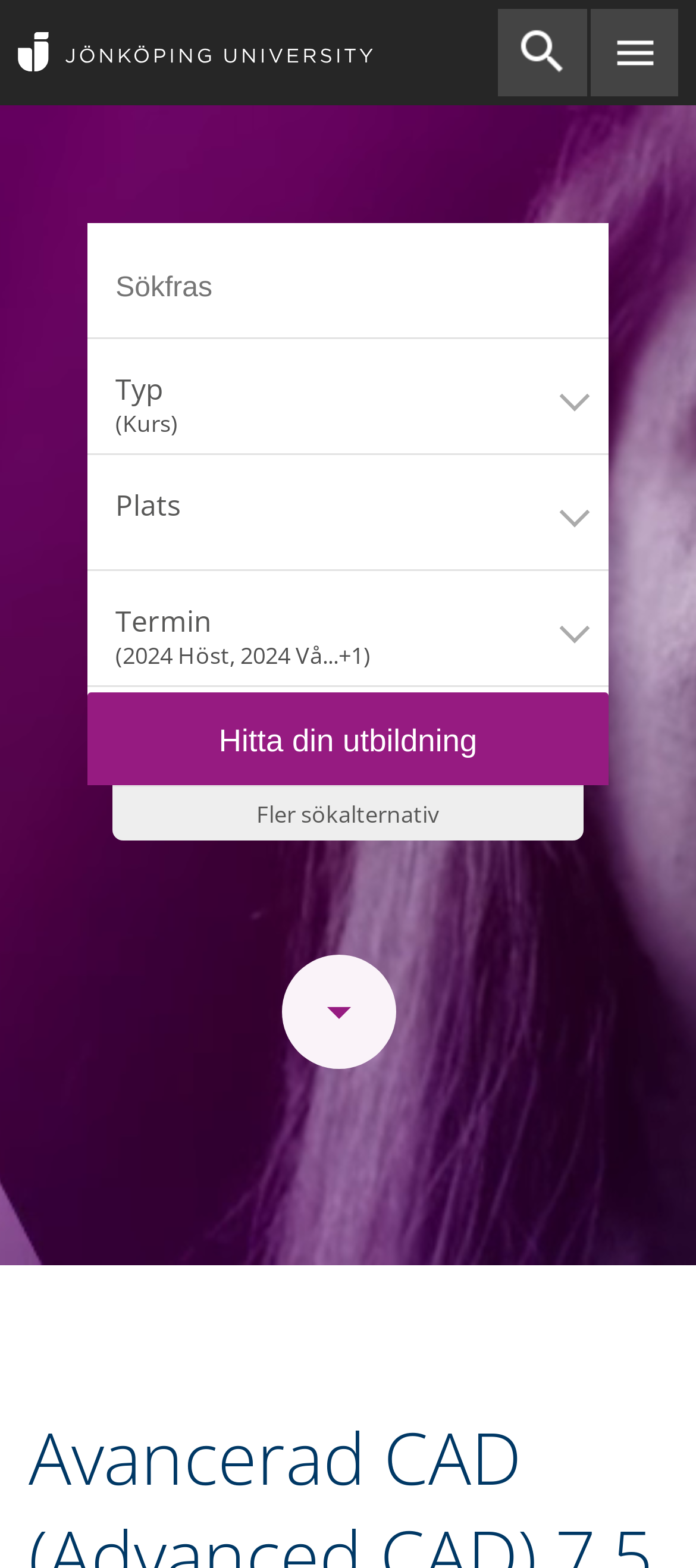Using the provided element description: "Plats", determine the bounding box coordinates of the corresponding UI element in the screenshot.

[0.166, 0.291, 0.824, 0.365]